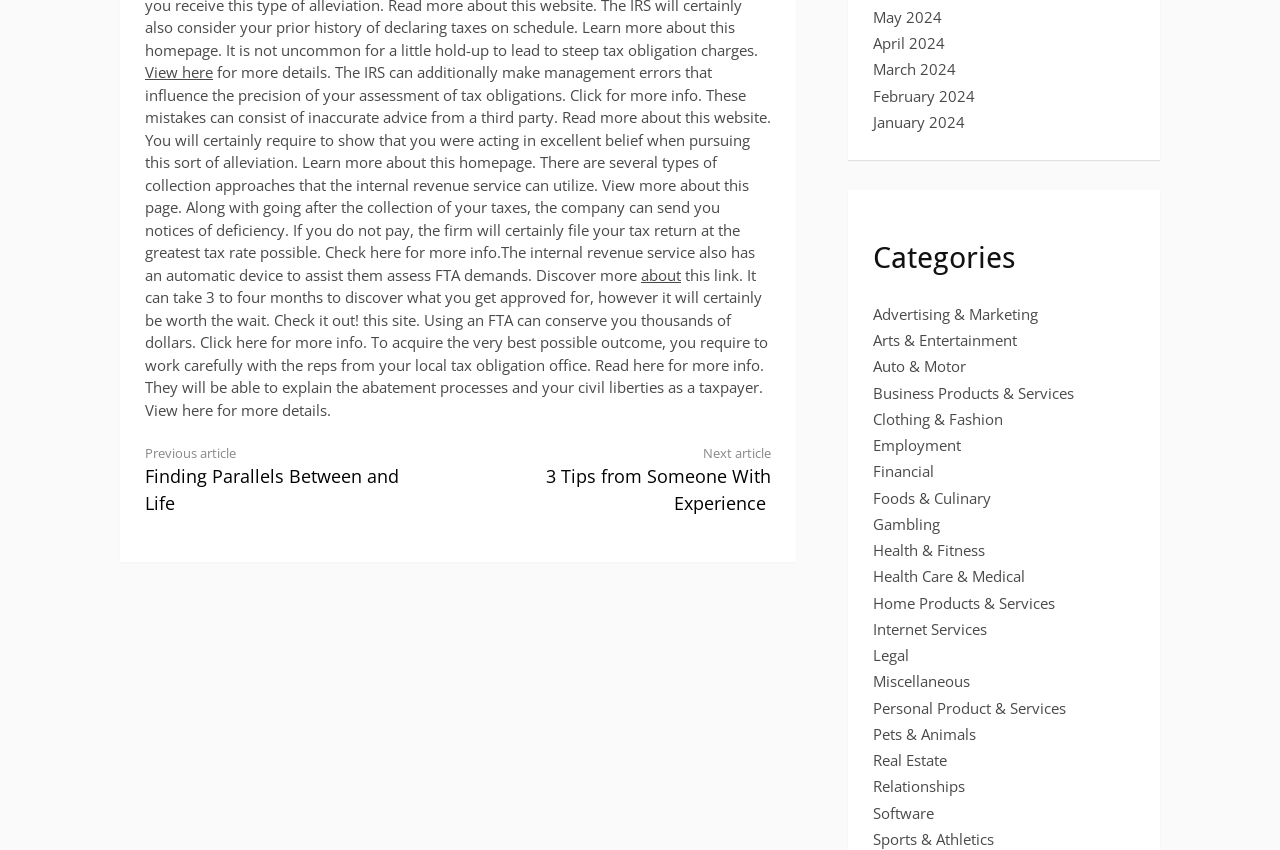Given the following UI element description: "February 2024", find the bounding box coordinates in the webpage screenshot.

[0.682, 0.101, 0.762, 0.124]